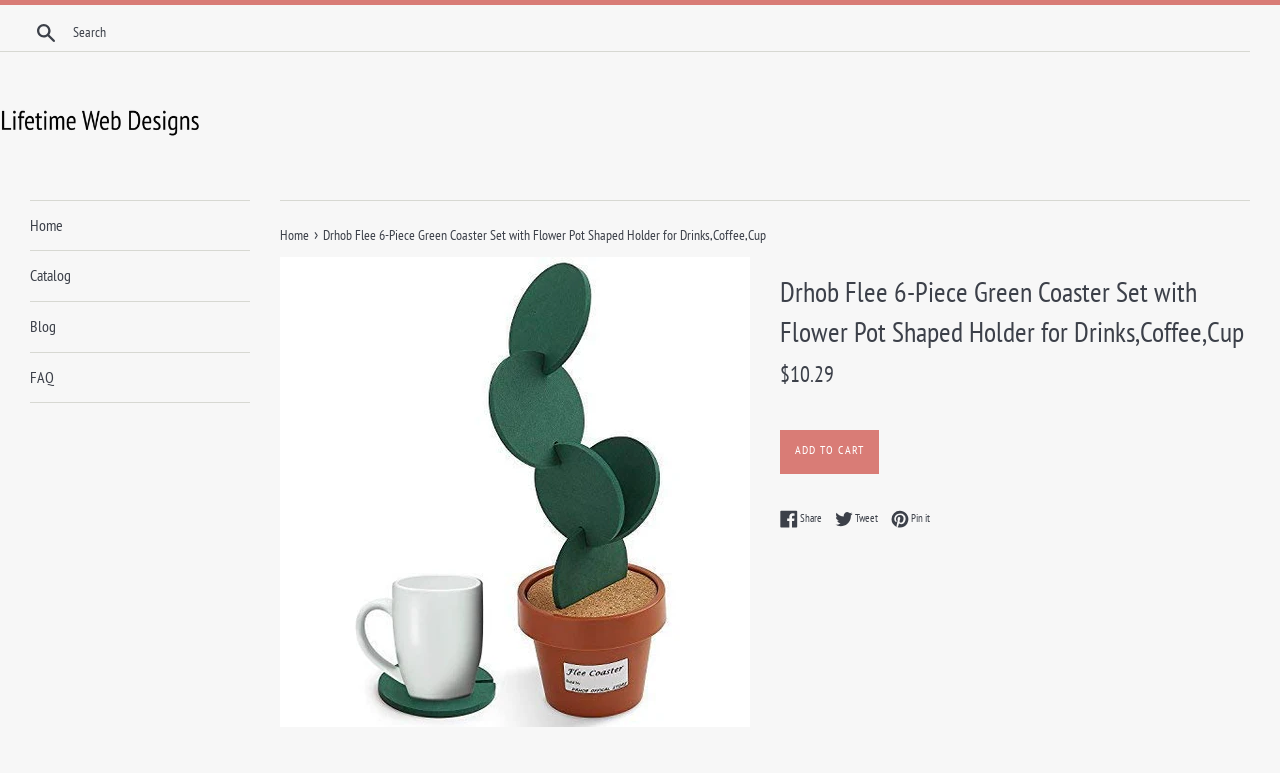Consider the image and give a detailed and elaborate answer to the question: 
What is the regular price of the product?

I found the answer by looking at the static text near the 'ADD TO CART' button, which says 'Regular price' followed by the price '$10.29'.